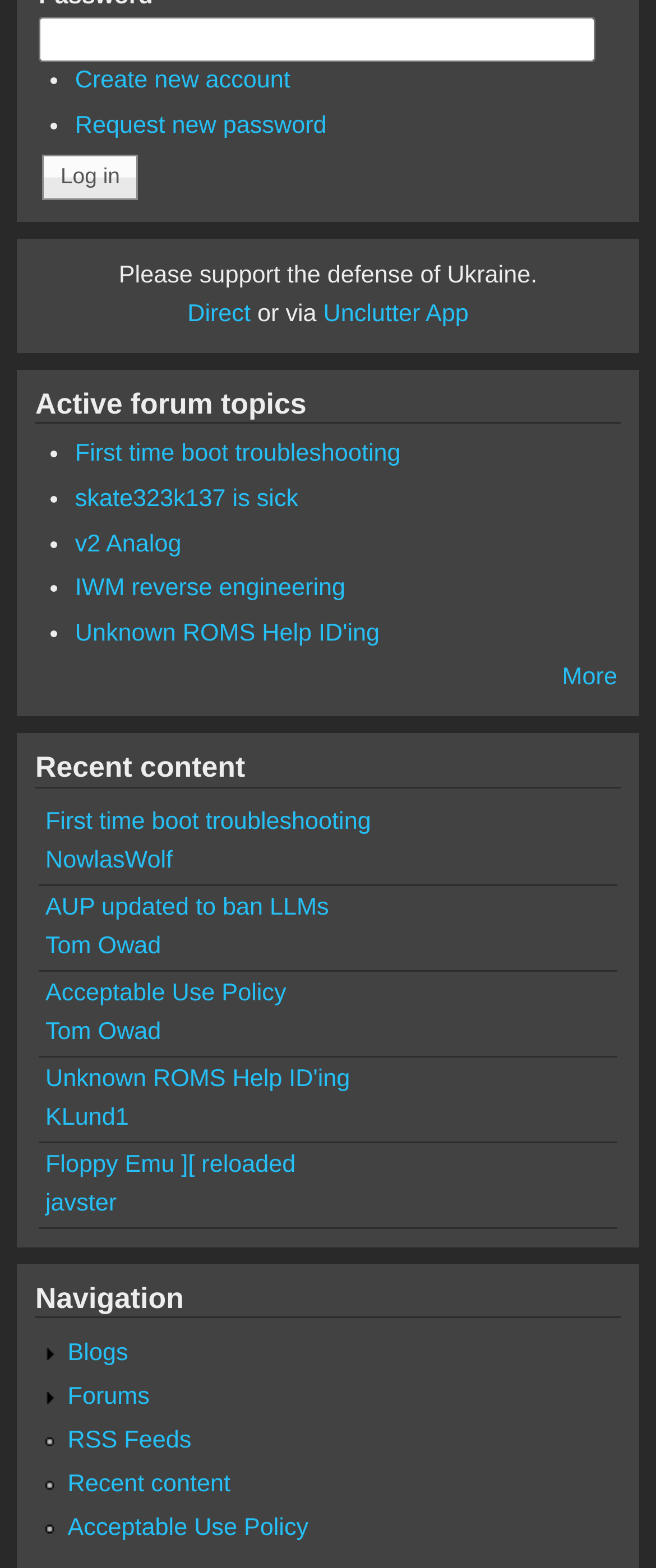How many list markers are there in the active forum topics section? Using the information from the screenshot, answer with a single word or phrase.

5